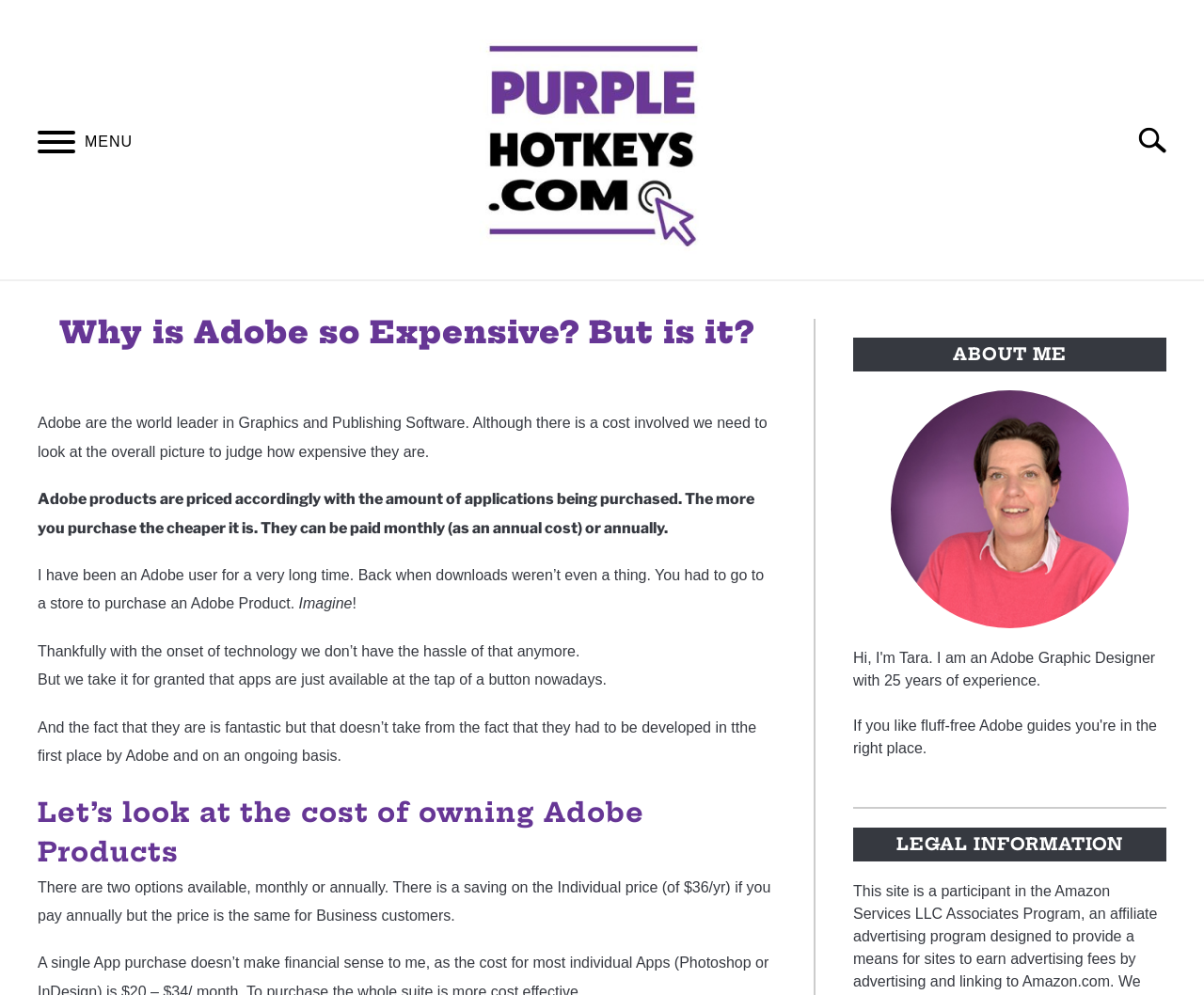Offer a thorough description of the webpage.

The webpage is about Adobe software and its pricing. At the top, there is a menu button on the left and a logo of Purple Hotkeys on the right. Next to the logo, there is a search bar. Below the top section, there are five navigation links: HOME, INDESIGN, PHOTOSHOP, ILLUSTRATOR, and FAQ.

The main content of the webpage is divided into sections. The first section has a heading "Why is Adobe so Expensive? But is it?" followed by a brief introduction to Adobe as the world leader in Graphics and Publishing Software. The text explains that although Adobe products come with a cost, it's essential to consider the overall picture to judge their expensiveness.

The next section discusses how Adobe products are priced, with the cost decreasing as more applications are purchased. The text also mentions that Adobe products can be paid for monthly or annually. The author shares their personal experience of being an Adobe user for a long time and how technology has made it easier to access Adobe products.

Further down, there is a section with a heading "Let's look at the cost of owning Adobe Products," which explains the two payment options available: monthly or annually. The section also compares the prices for individual and business customers.

On the right side of the webpage, there are two headings: "ABOUT ME" and "LEGAL INFORMATION."